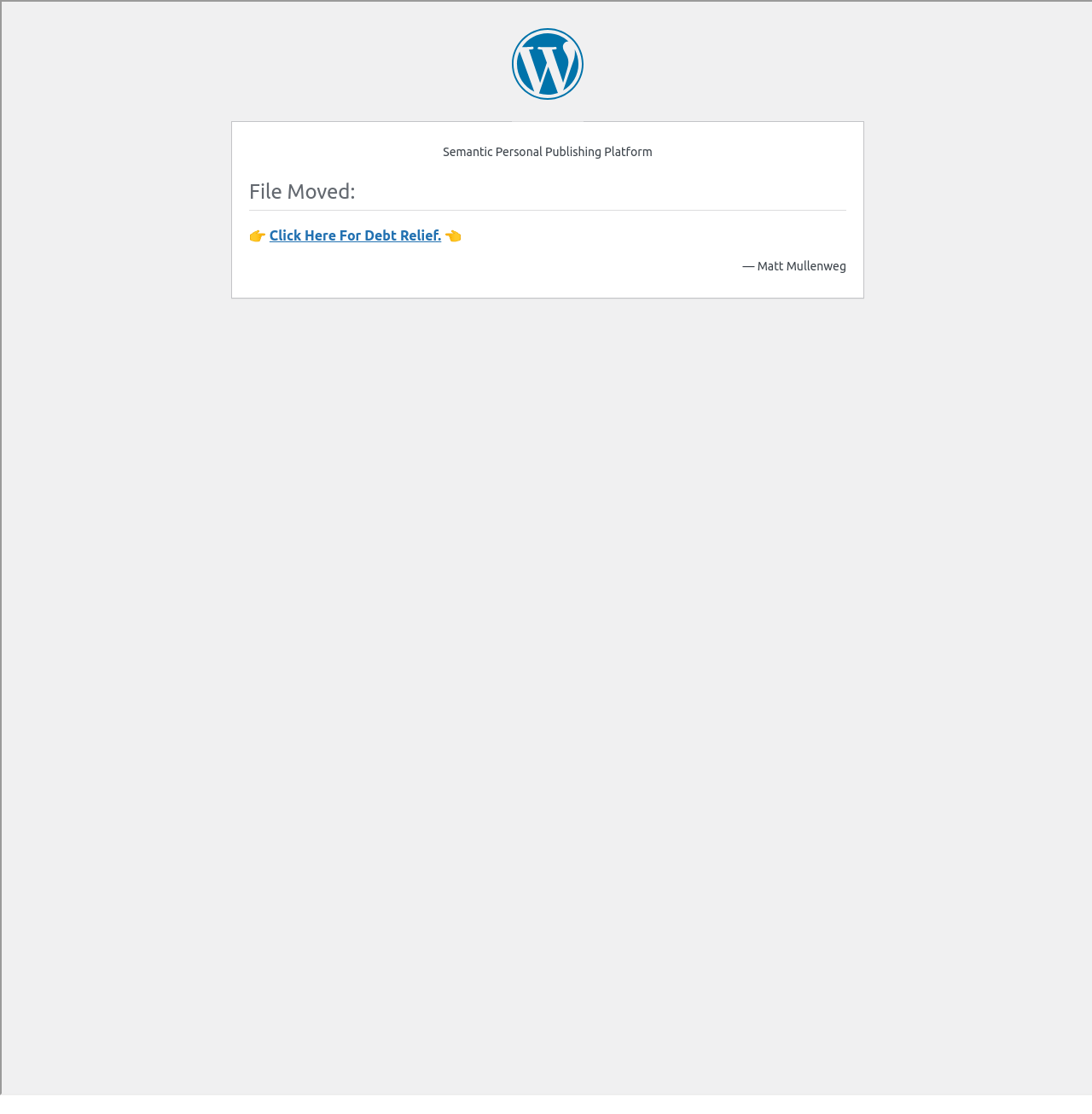Illustrate the webpage's structure and main components comprehensively.

This webpage is about credit card debt consolidation in Chilliwack, BC. At the top, there is a heading with the title "MyHeartToFear.net" and a link to the website. Below it, there is a brief description of credit card debt negotiation in Chilliwack, BC. 

On the left side, there is an article section that takes up most of the page. The article has a heading "Chilliwack BC credit card debt consolidating" and discusses how to escape from high-interest debts and protect against arrangements in writing. The article provides information on how to become debt-free quickly and start the process of fixing one's credit score.

On the right side, there is a list of links to various cities in Canada, including Abbotsford, Barrie, Belleville, and many others, which likely provide similar debt consolidation services.

At the bottom of the page, there is a search bar with a button, and a heading "Archives" with a list of links to other cities. There is also a link to "Money" and a complementary section with a search bar and a button.

Throughout the page, there are several links to related topics, such as credit, debt, and credit card relief, which provide more information on these subjects.